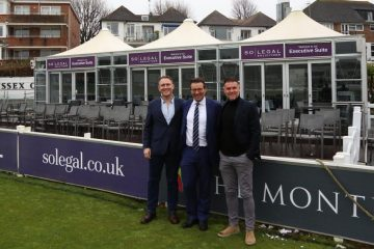Provide a brief response to the question using a single word or phrase: 
Is the lawn in the background well-maintained?

Yes